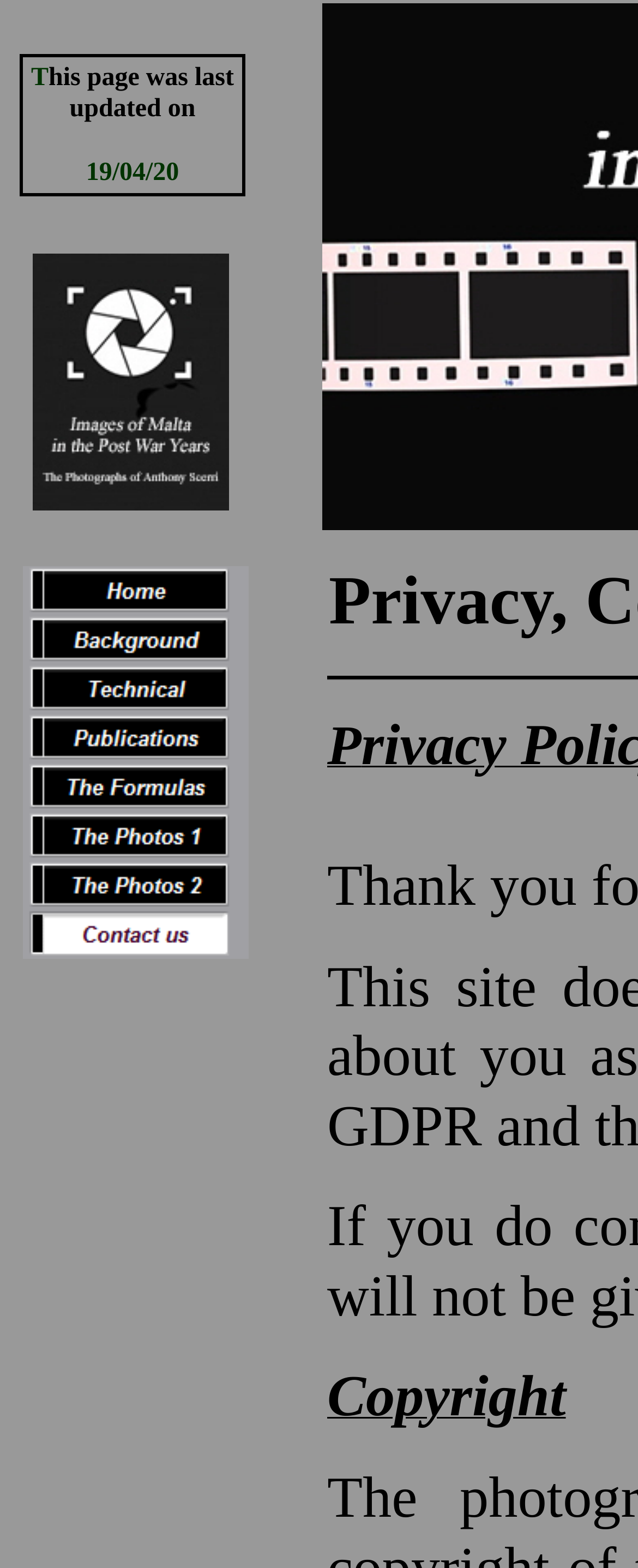Respond to the following query with just one word or a short phrase: 
How many table rows are there in the layout table?

6